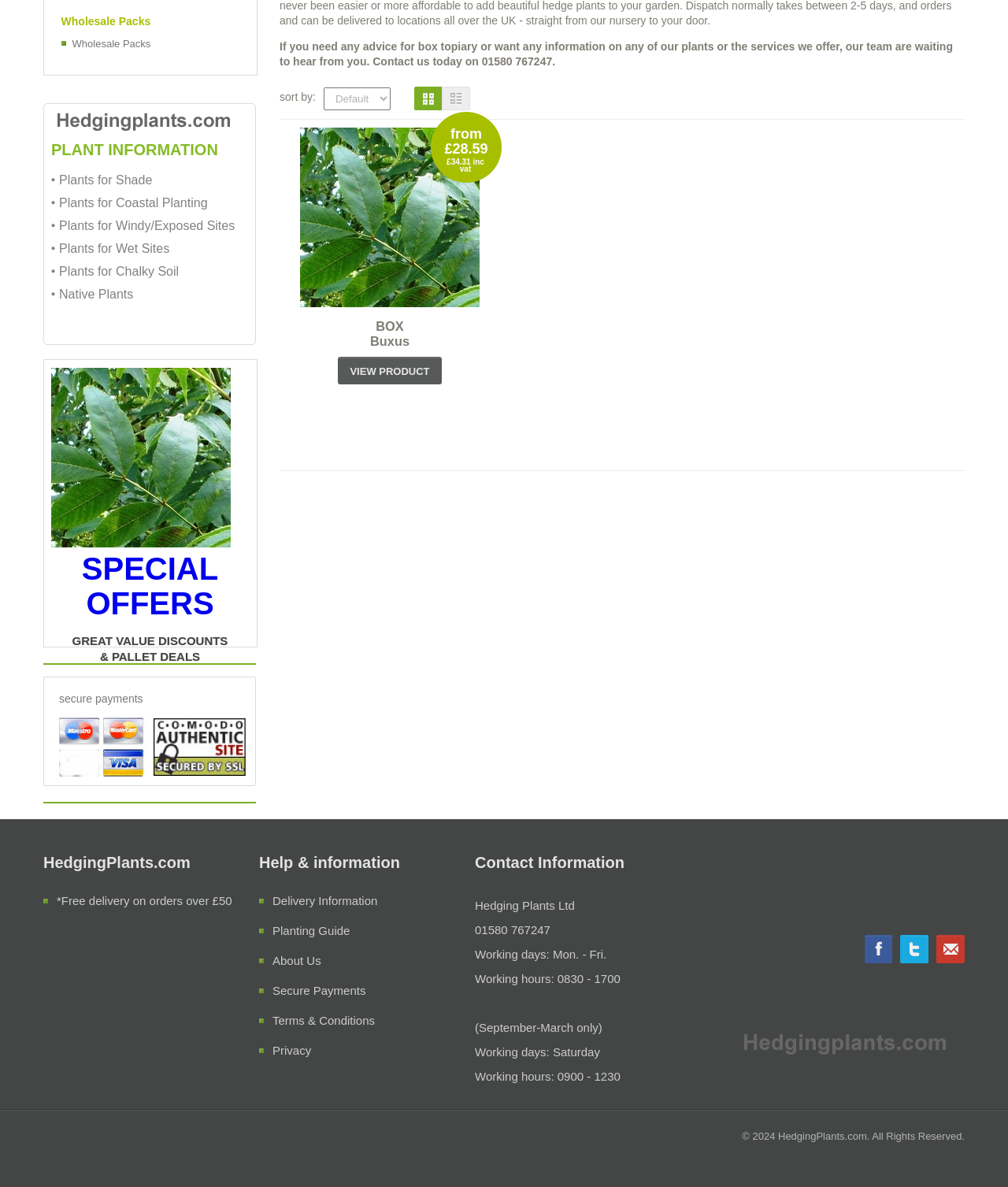Identify the bounding box for the UI element that is described as follows: "parent_node: Email* name="email" placeholder="Email*"".

None